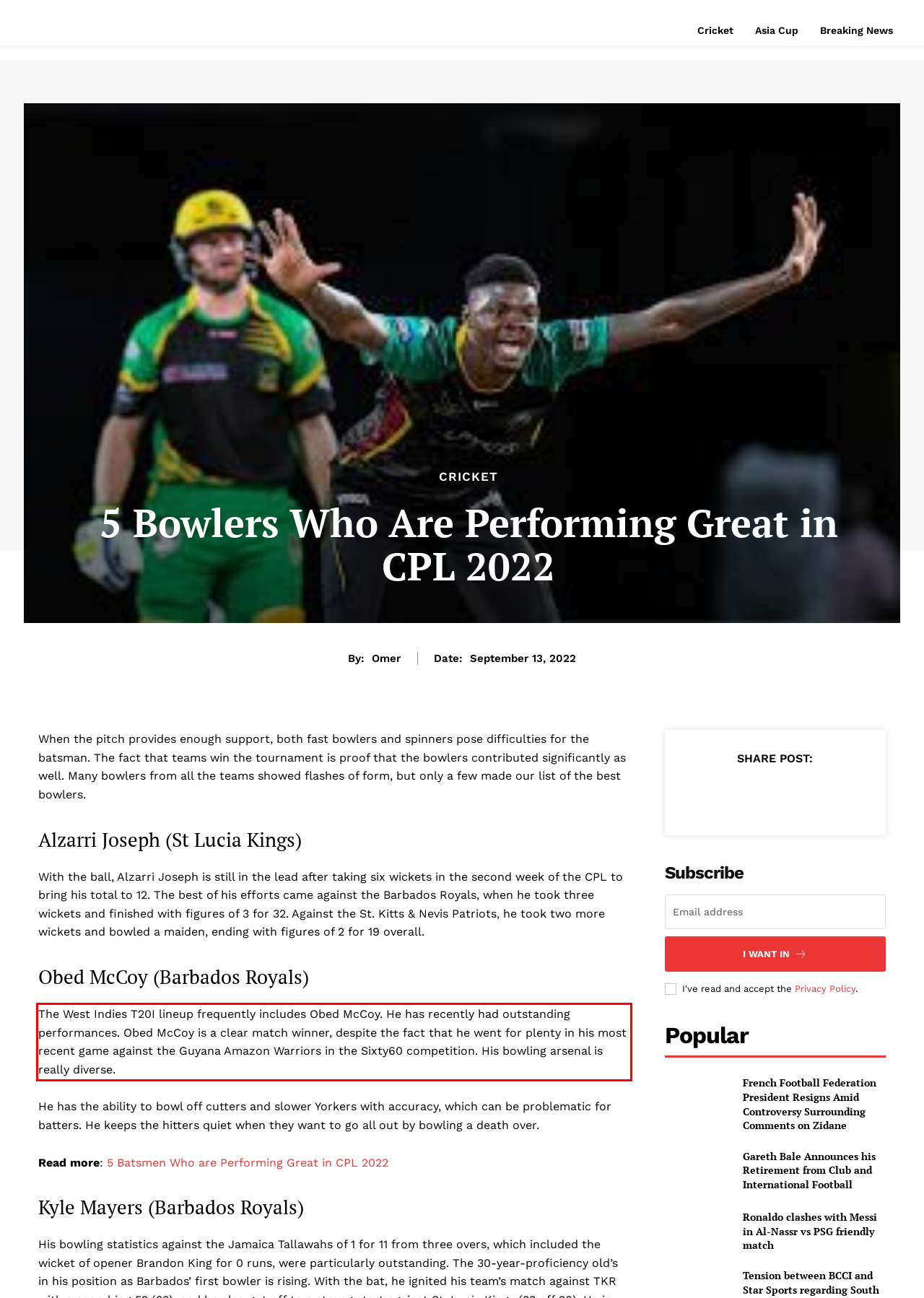View the screenshot of the webpage and identify the UI element surrounded by a red bounding box. Extract the text contained within this red bounding box.

The West Indies T20I lineup frequently includes Obed McCoy. He has recently had outstanding performances. Obed McCoy is a clear match winner, despite the fact that he went for plenty in his most recent game against the Guyana Amazon Warriors in the Sixty60 competition. His bowling arsenal is really diverse.